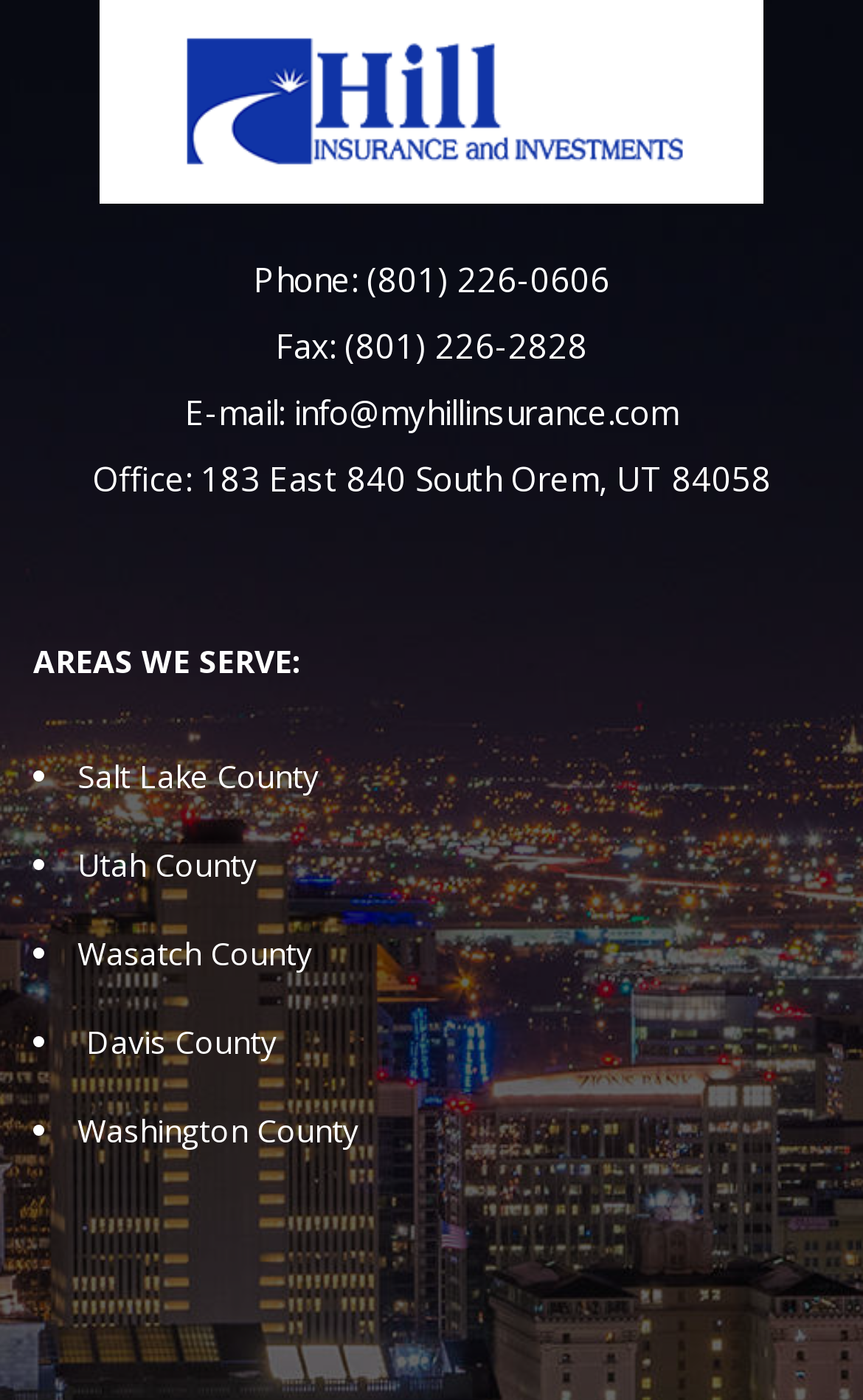What is the email address of the office?
Look at the image and respond with a one-word or short-phrase answer.

info@myhillinsurance.com